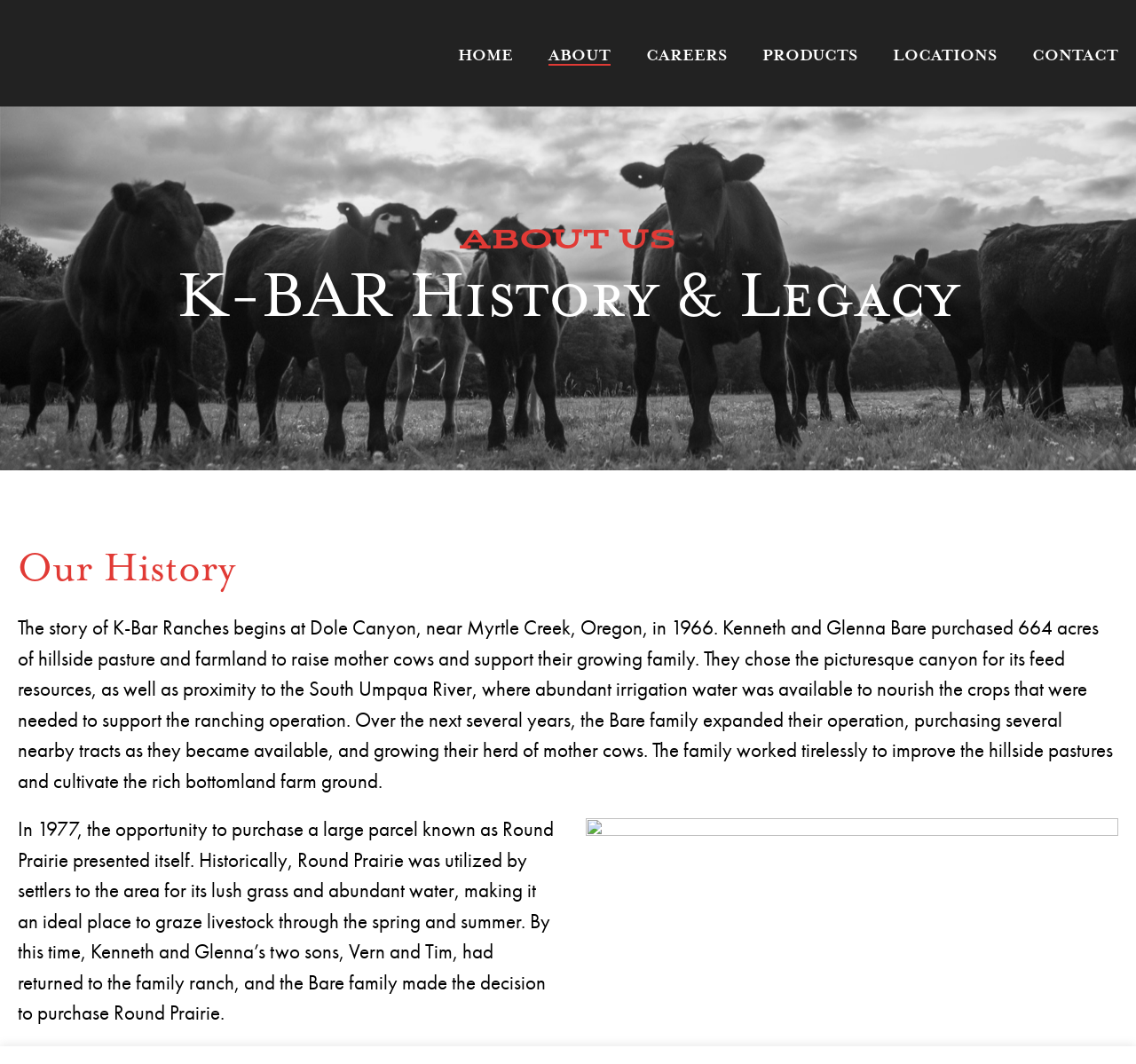What was the purpose of purchasing Round Prairie? Based on the screenshot, please respond with a single word or phrase.

To graze livestock